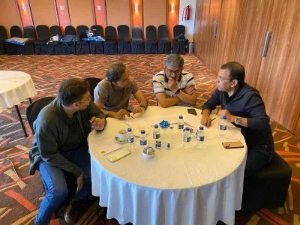Give a detailed account of what is happening in the image.

The image depicts a gathering of four individuals engaged in an animated discussion at a round table covered with a crisp white tablecloth. They are sitting in a well-lit, spacious room with a wooden wall in the background, which adds a touch of warmth to the setting. Various water bottles are placed on the table, suggesting a focus on collaboration and possibly a brainstorming session. The men appear to be exchanging ideas and strategies, reflecting a dynamic atmosphere potentially related to teamwork or project planning. The overall scene conveys a sense of camaraderie and professional engagement among the participants.